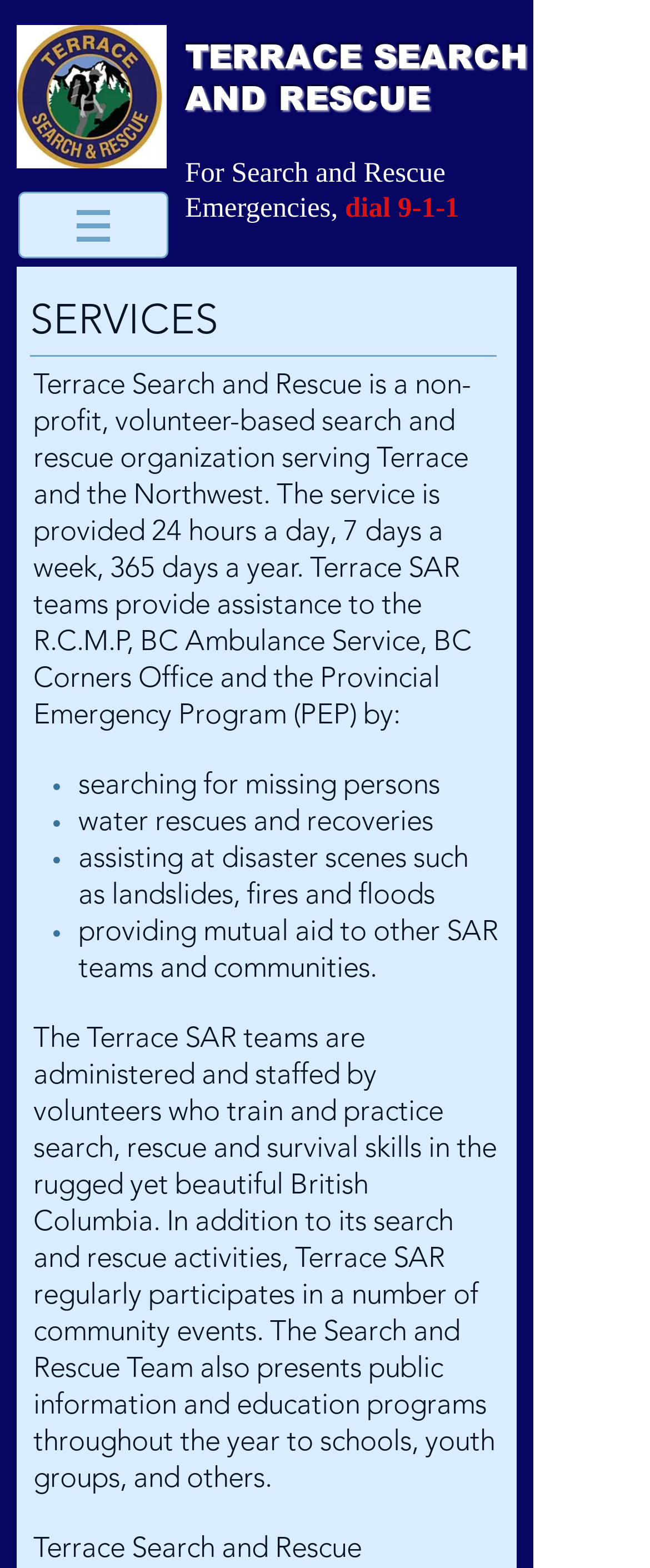What is one of the services provided by the search and rescue team?
Refer to the image and provide a one-word or short phrase answer.

Water rescues